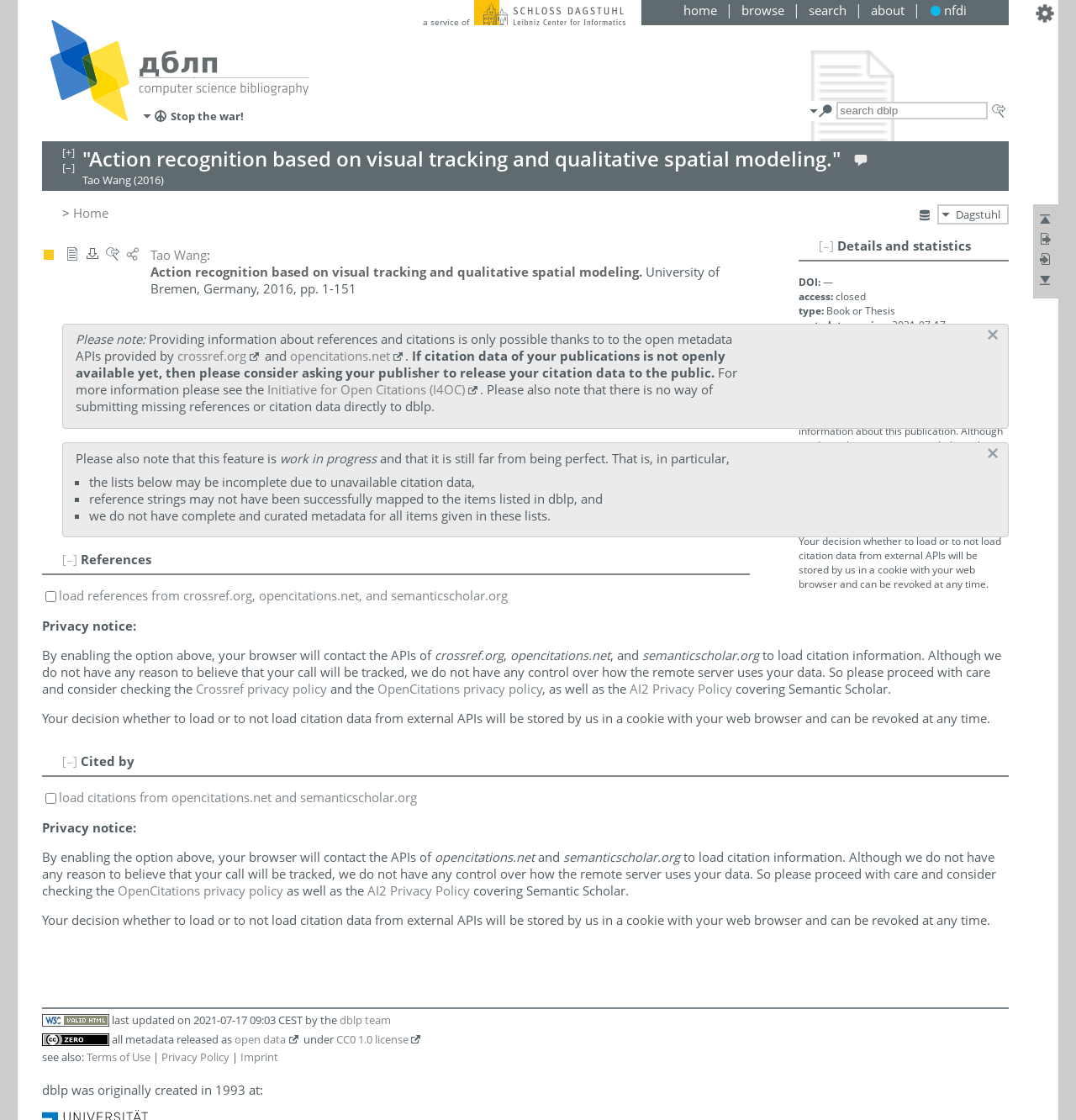Please determine the bounding box of the UI element that matches this description: browse. The coordinates should be given as (top-left x, top-left y, bottom-right x, bottom-right y), with all values between 0 and 1.

[0.689, 0.002, 0.729, 0.017]